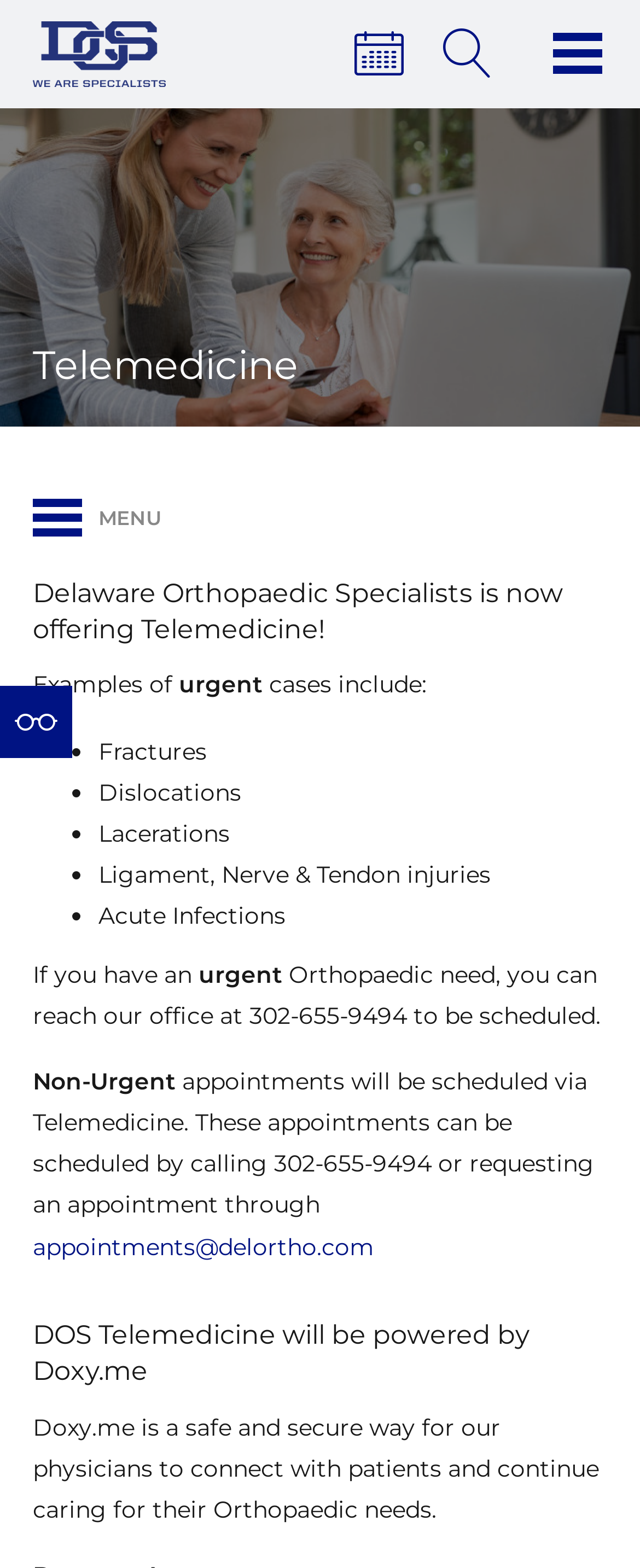What is the email address to request an appointment?
Based on the visual, give a brief answer using one word or a short phrase.

appointments@delortho.com